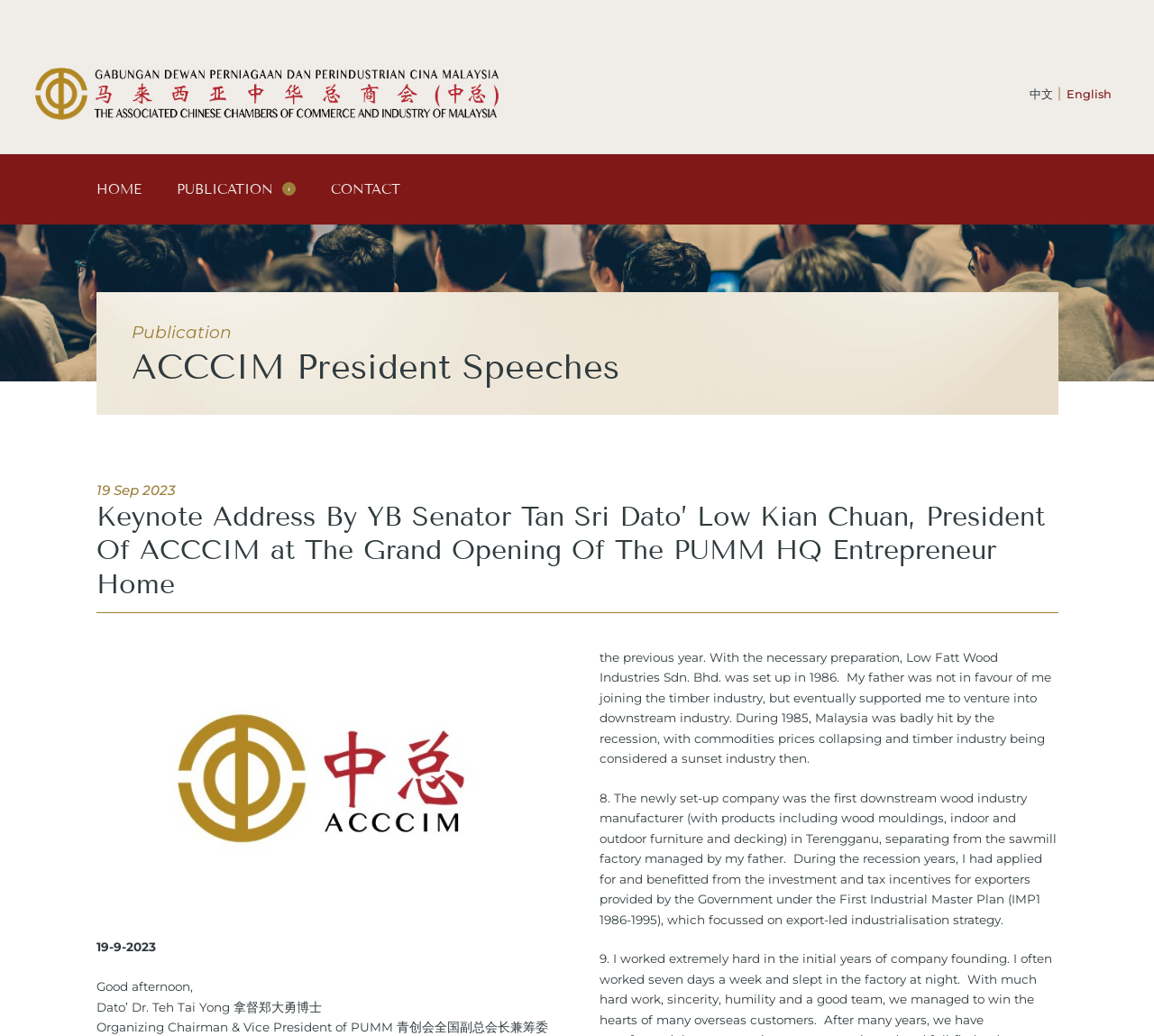What is the topic of the speech?
Please interpret the details in the image and answer the question thoroughly.

The topic of the speech can be inferred from the context of the webpage and the text 'Keynote Address By YB Senator Tan Sri Dato’ Low Kian Chuan, President Of ACCCIM at The Grand Opening Of The PUMM HQ Entrepreneur Home'. The speech is likely about the grand opening of the PUMM HQ Entrepreneur Home and related topics.